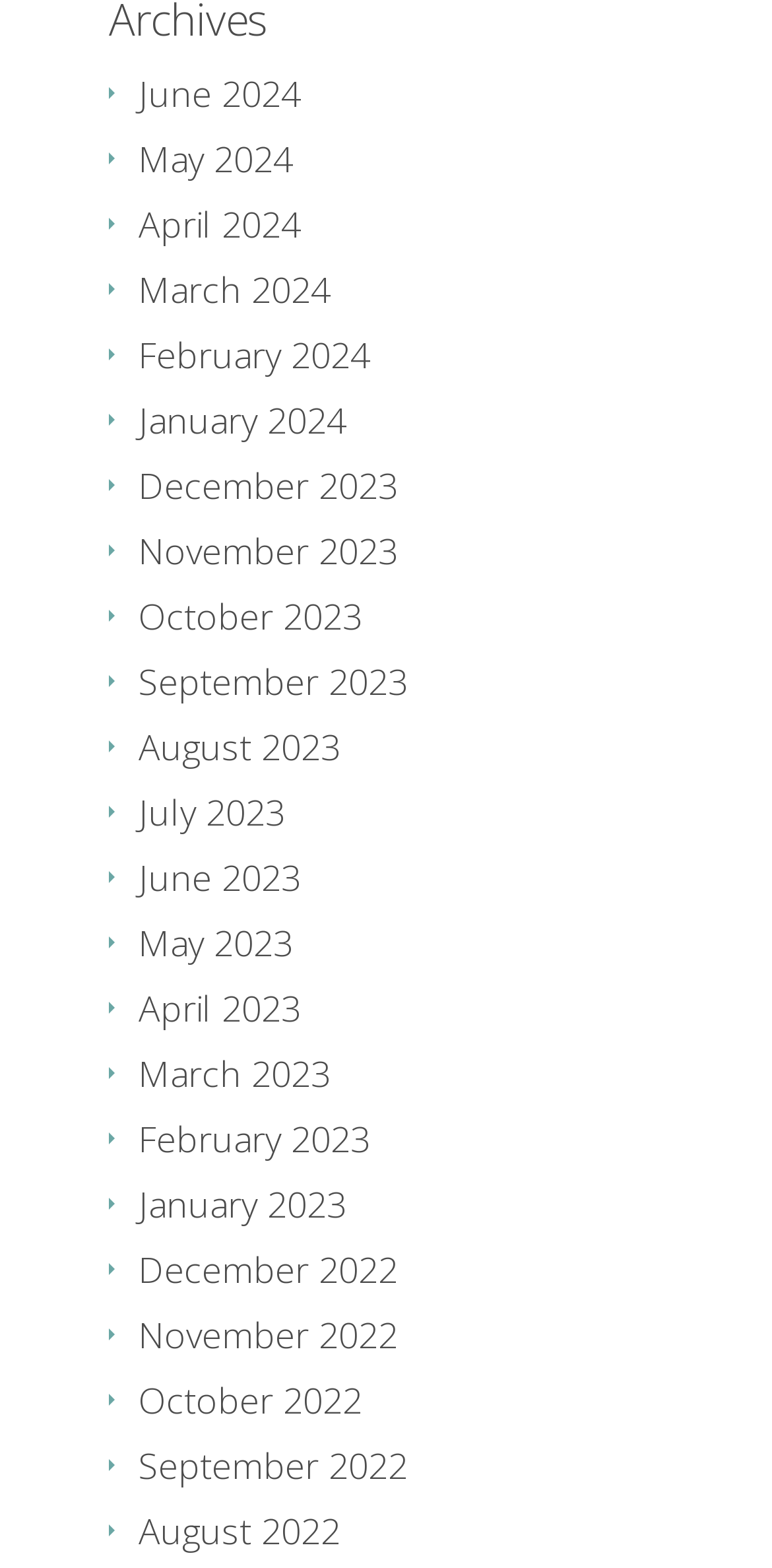Find the bounding box coordinates of the area that needs to be clicked in order to achieve the following instruction: "access January 2024". The coordinates should be specified as four float numbers between 0 and 1, i.e., [left, top, right, bottom].

[0.179, 0.252, 0.449, 0.282]